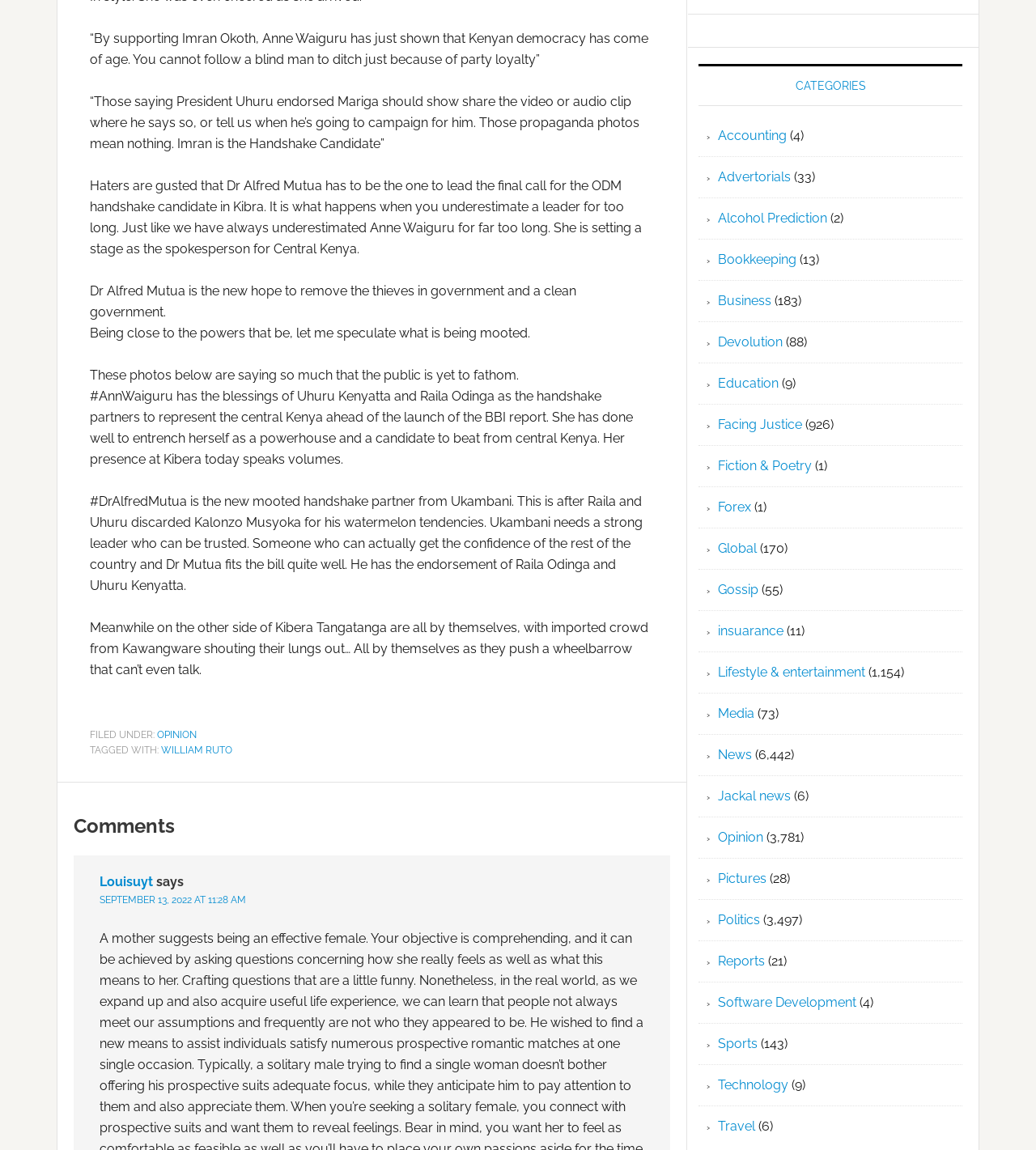Provide the bounding box coordinates of the UI element this sentence describes: "aria-label="Search"".

None